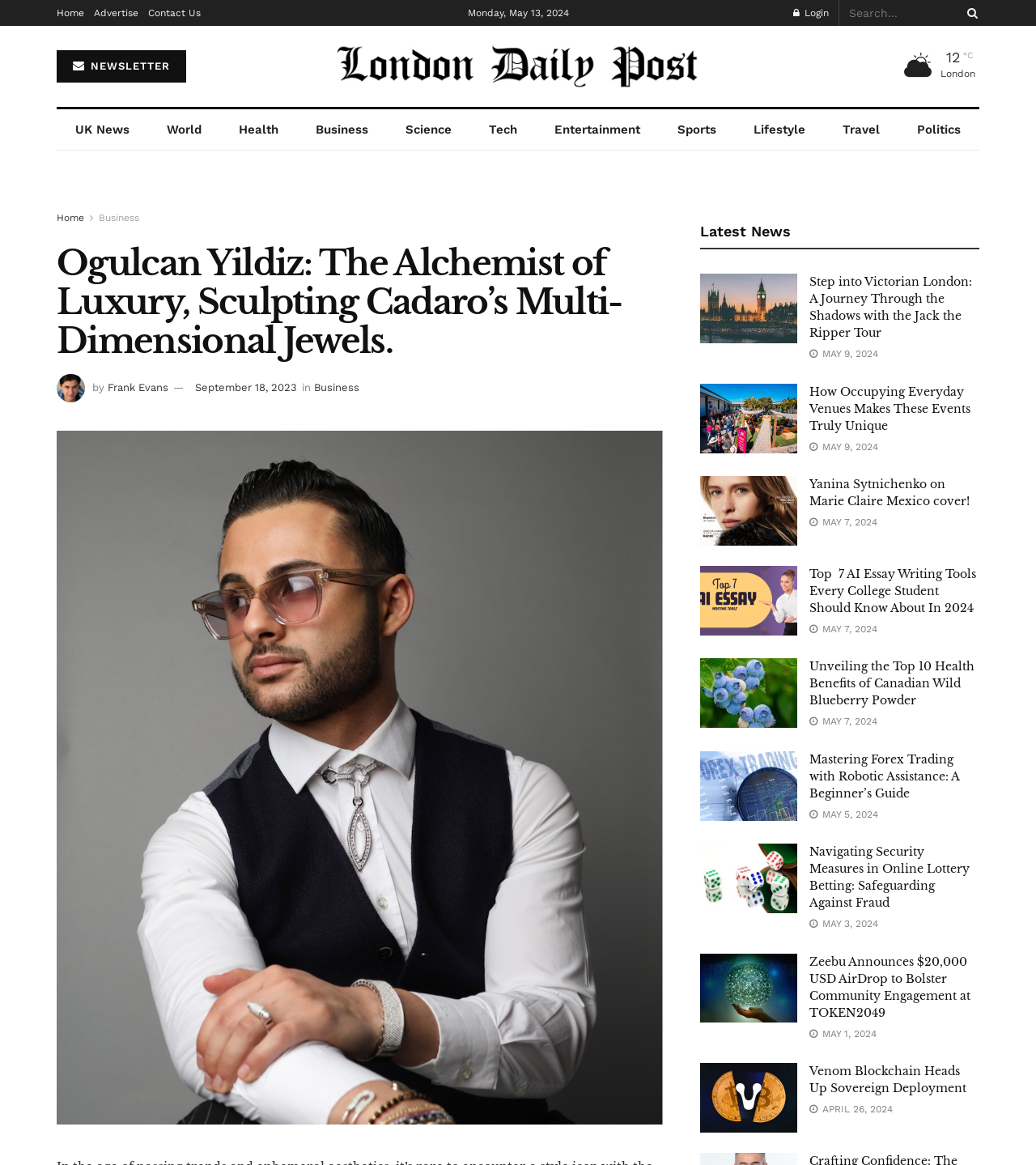Identify the bounding box of the HTML element described as: "Frank Evans".

[0.104, 0.327, 0.162, 0.338]